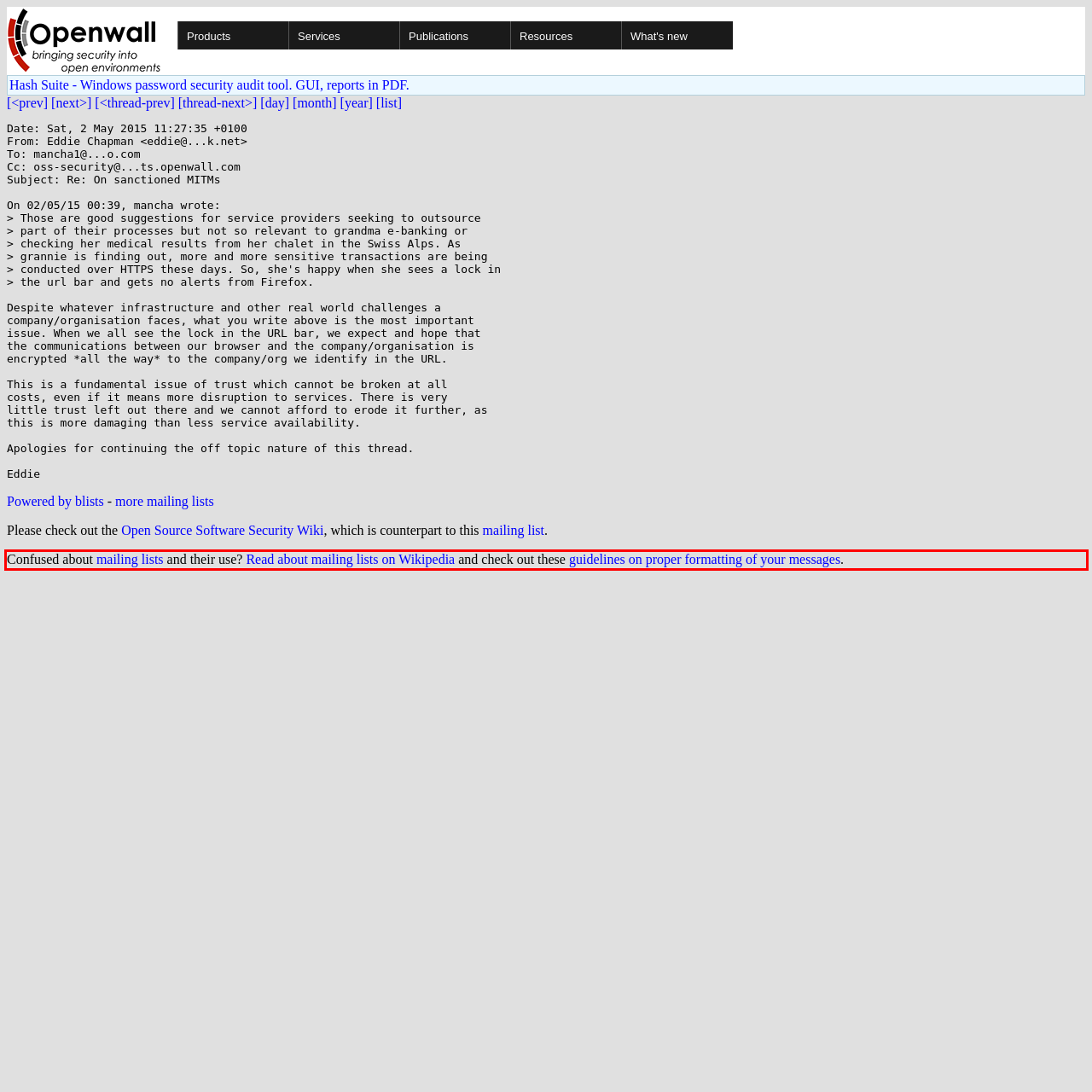Analyze the screenshot of a webpage where a red rectangle is bounding a UI element. Extract and generate the text content within this red bounding box.

Confused about mailing lists and their use? Read about mailing lists on Wikipedia and check out these guidelines on proper formatting of your messages.